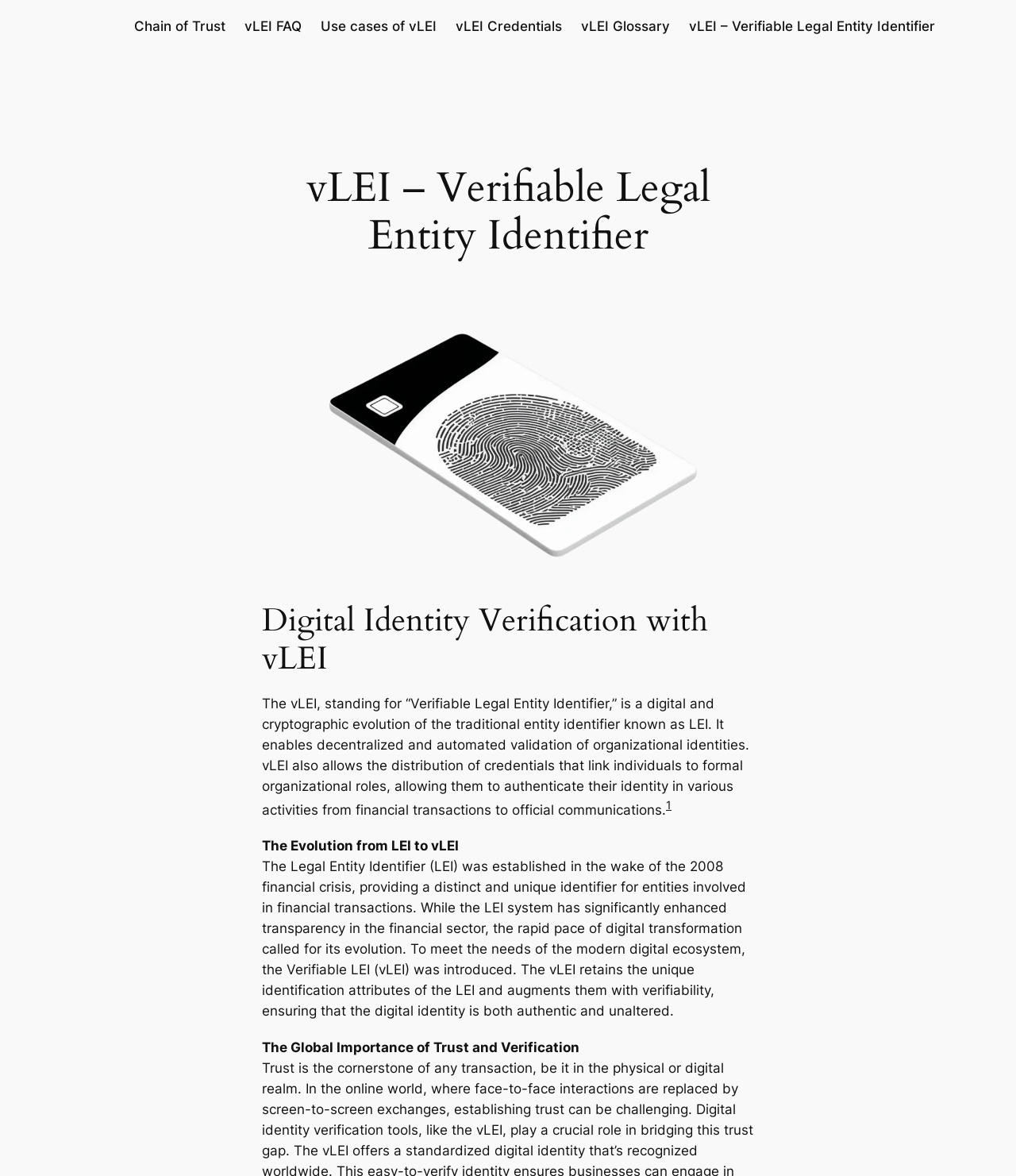Using the given description, provide the bounding box coordinates formatted as (top-left x, top-left y, bottom-right x, bottom-right y), with all values being floating point numbers between 0 and 1. Description: Chain of Trust

[0.132, 0.014, 0.222, 0.031]